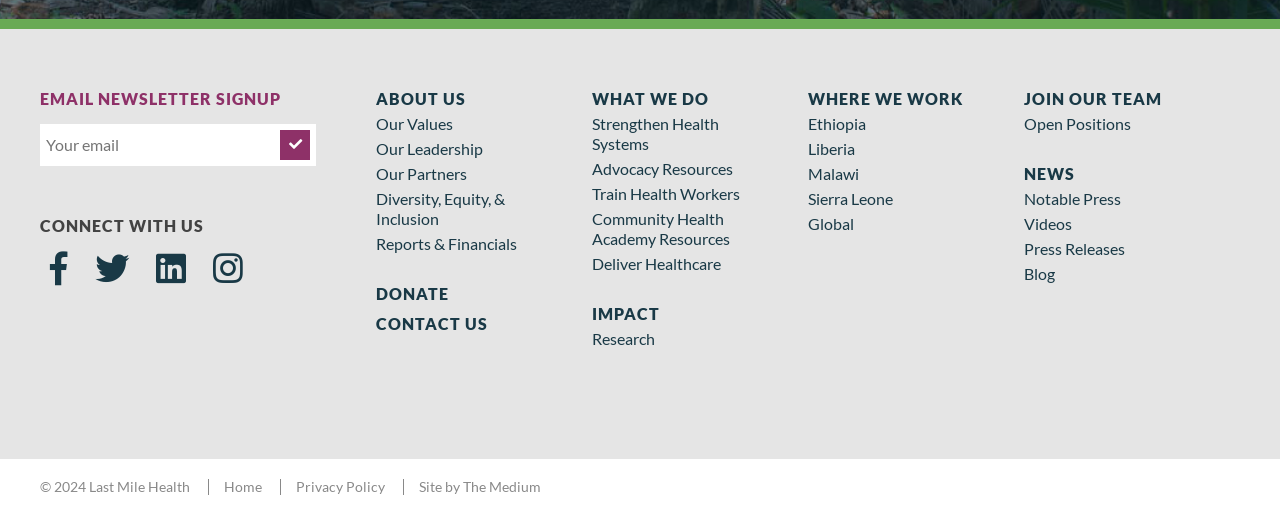How many links are there in the footer section?
Make sure to answer the question with a detailed and comprehensive explanation.

I counted the links in the footer section, which are 'Home', 'Privacy Policy', and 'Site by The Medium'. There are 3 links in total.